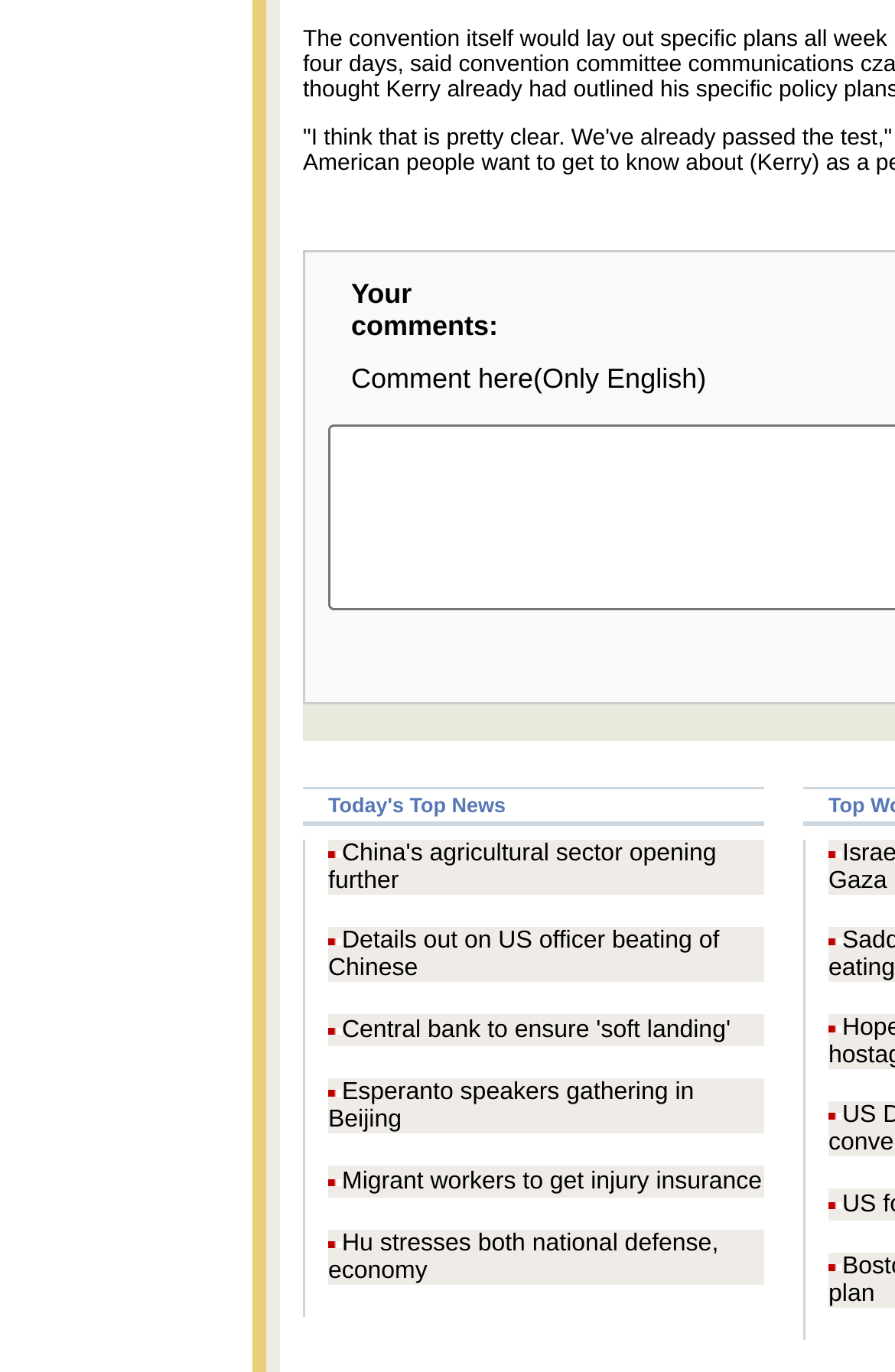Given the element description: "China's agricultural sector opening further", predict the bounding box coordinates of this UI element. The coordinates must be four float numbers between 0 and 1, given as [left, top, right, bottom].

[0.367, 0.612, 0.8, 0.652]